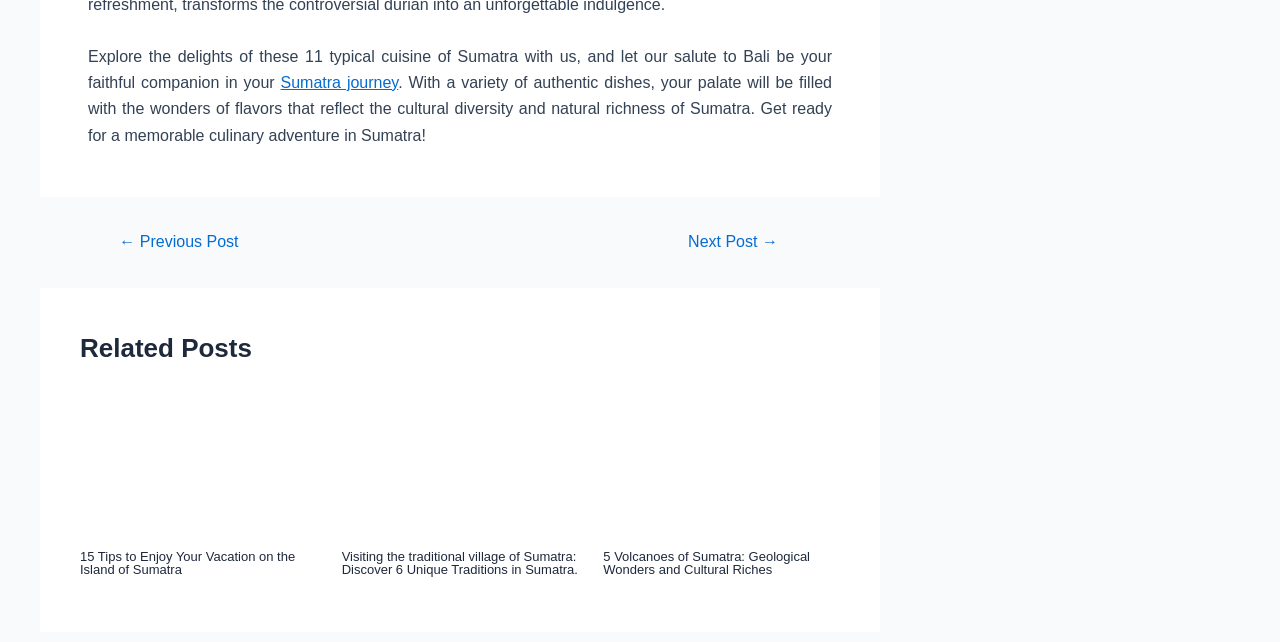Using the provided element description, identify the bounding box coordinates as (top-left x, top-left y, bottom-right x, bottom-right y). Ensure all values are between 0 and 1. Description: Next Post →

[0.501, 0.365, 0.644, 0.39]